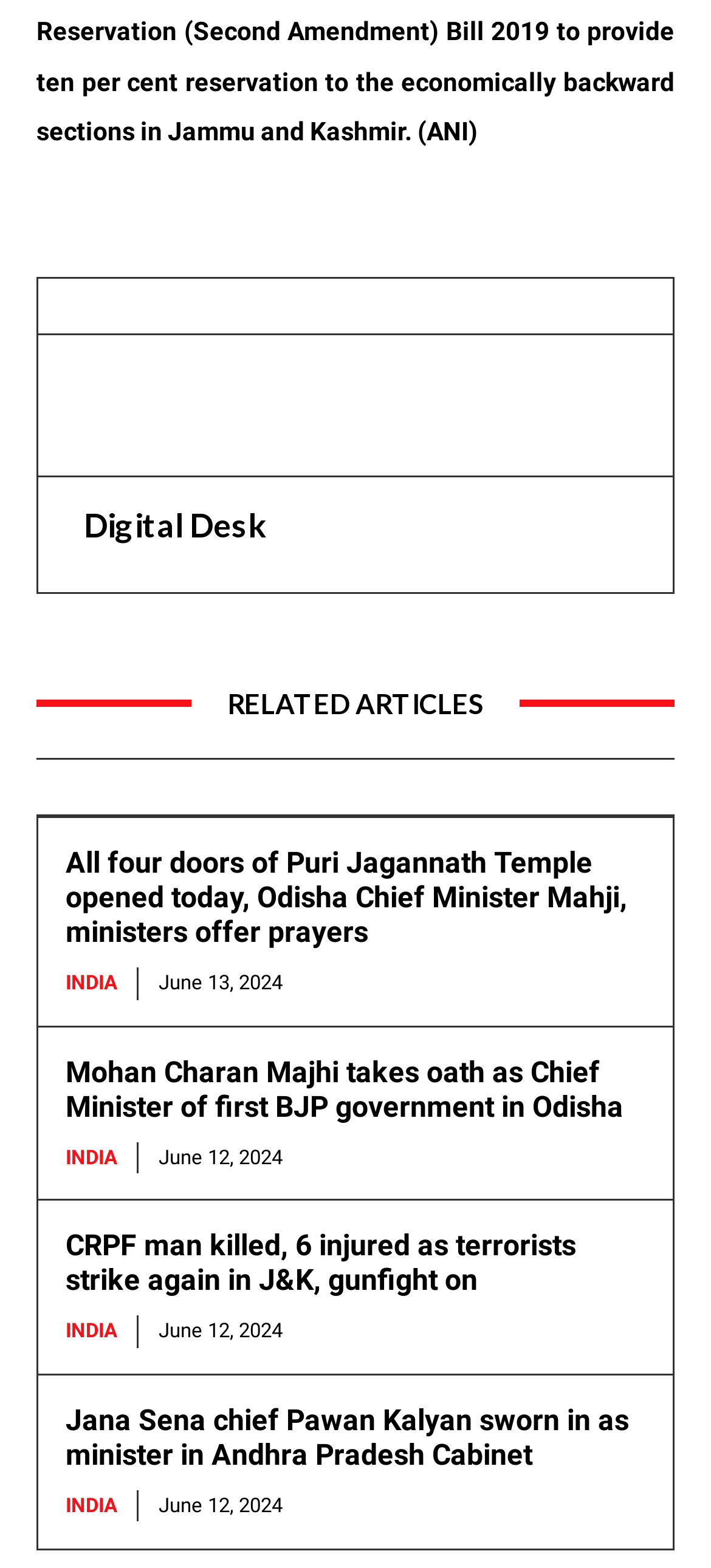Using the element description provided, determine the bounding box coordinates in the format (top-left x, top-left y, bottom-right x, bottom-right y). Ensure that all values are floating point numbers between 0 and 1. Element description: Digital Desk

[0.118, 0.322, 0.374, 0.348]